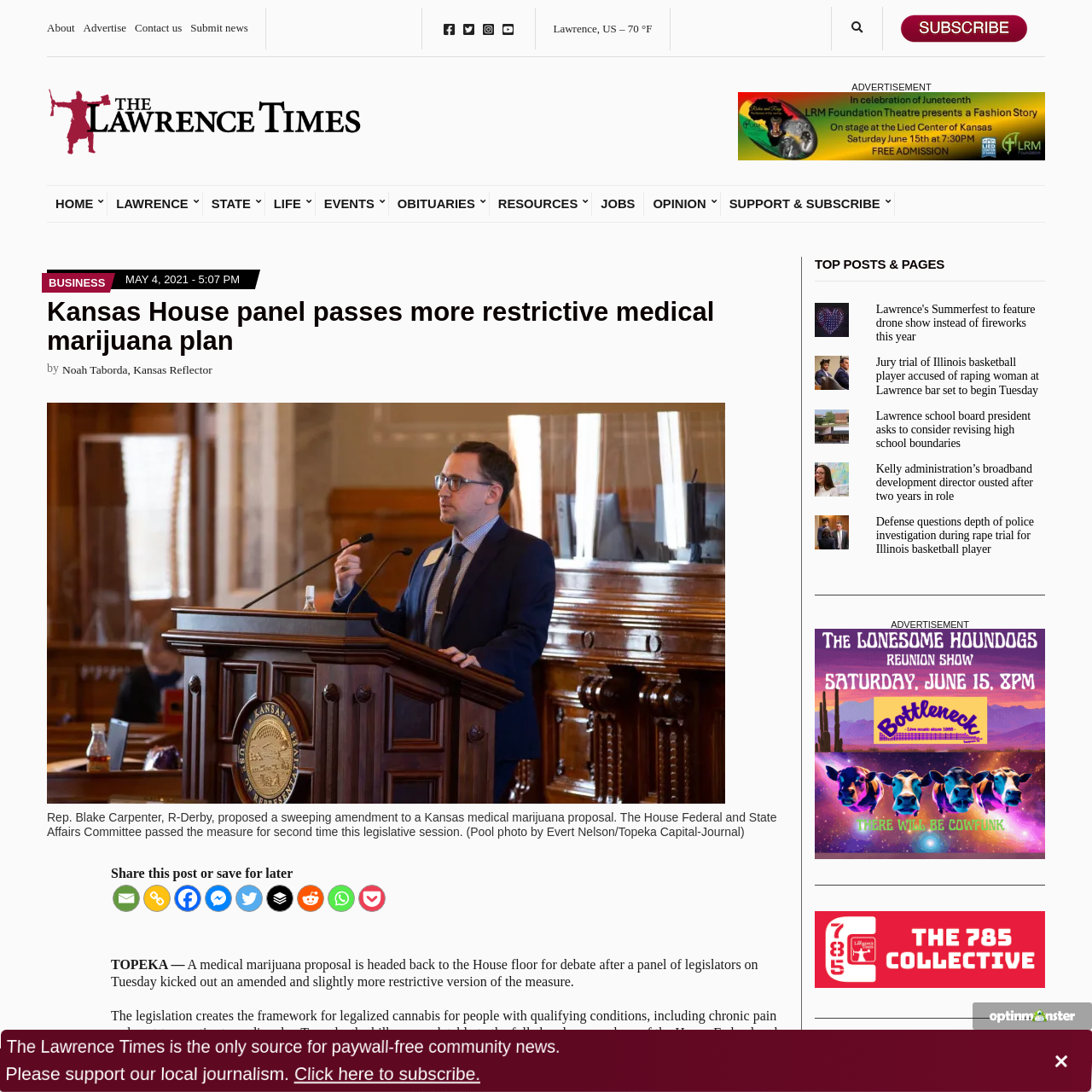Please identify the bounding box coordinates of the clickable area that will fulfill the following instruction: "Search using the search form". The coordinates should be in the format of four float numbers between 0 and 1, i.e., [left, top, right, bottom].

[0.777, 0.018, 0.792, 0.034]